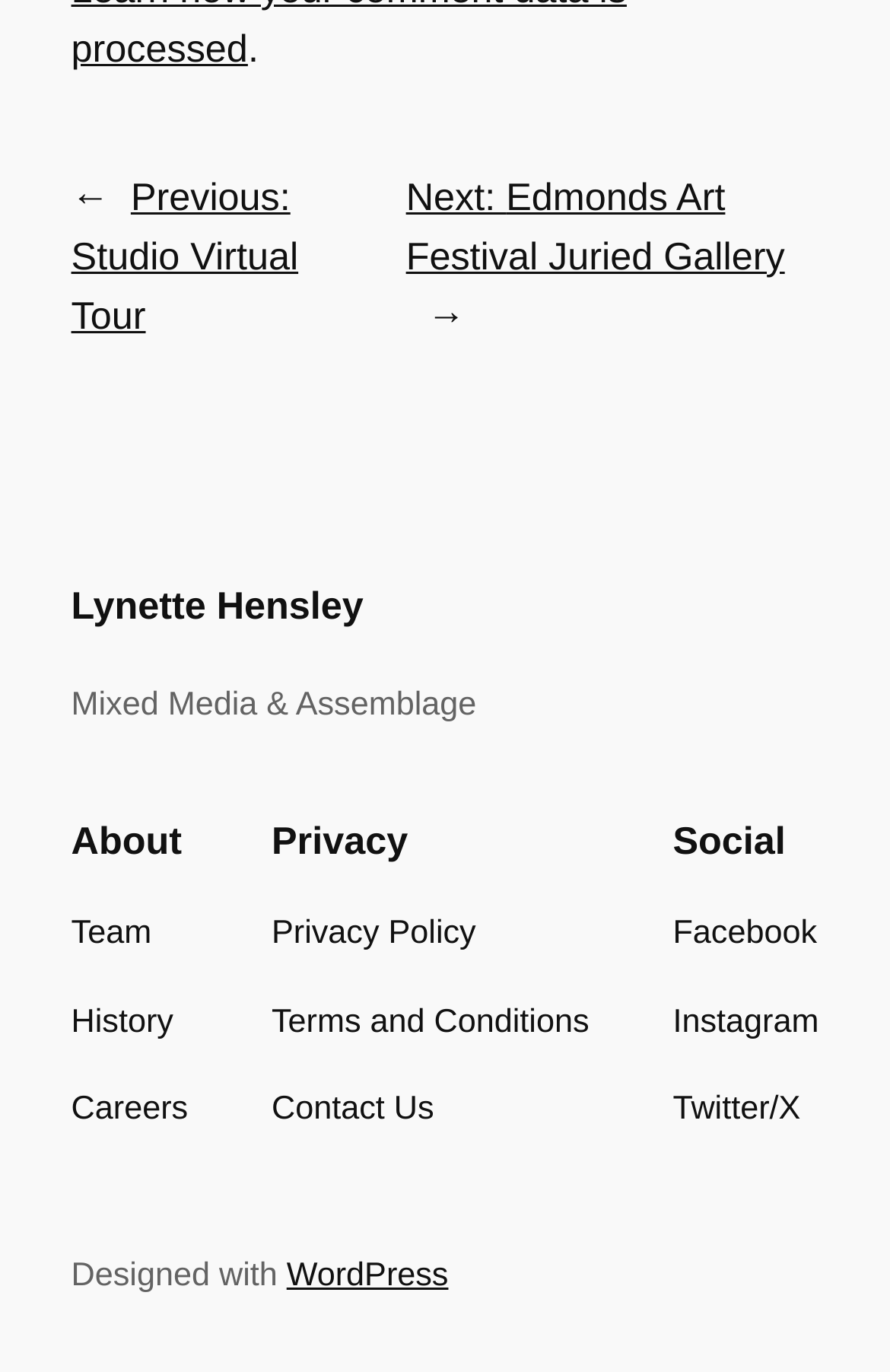How many social media links are there on the webpage?
Using the image, provide a concise answer in one word or a short phrase.

3